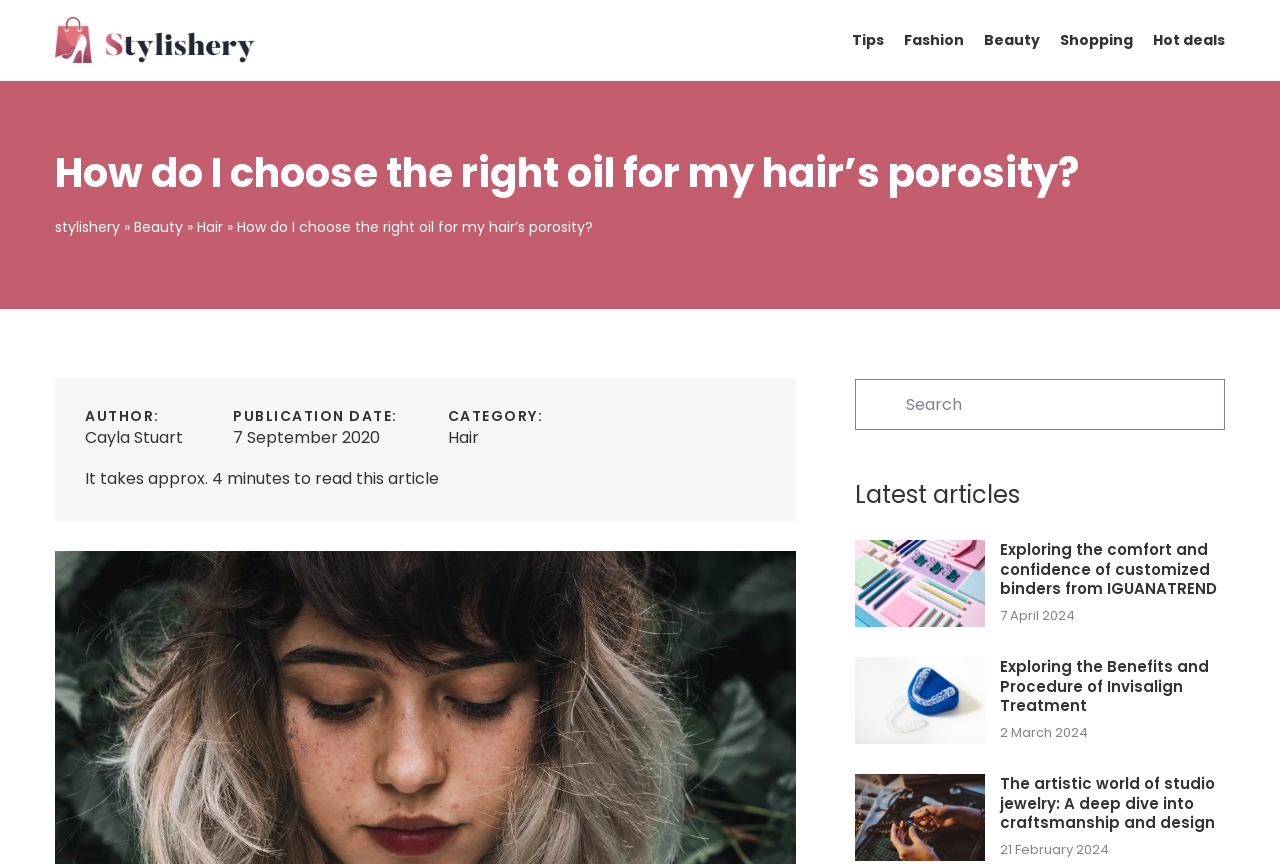Identify the bounding box coordinates of the specific part of the webpage to click to complete this instruction: "Check the publication date of the current article".

[0.182, 0.494, 0.297, 0.52]